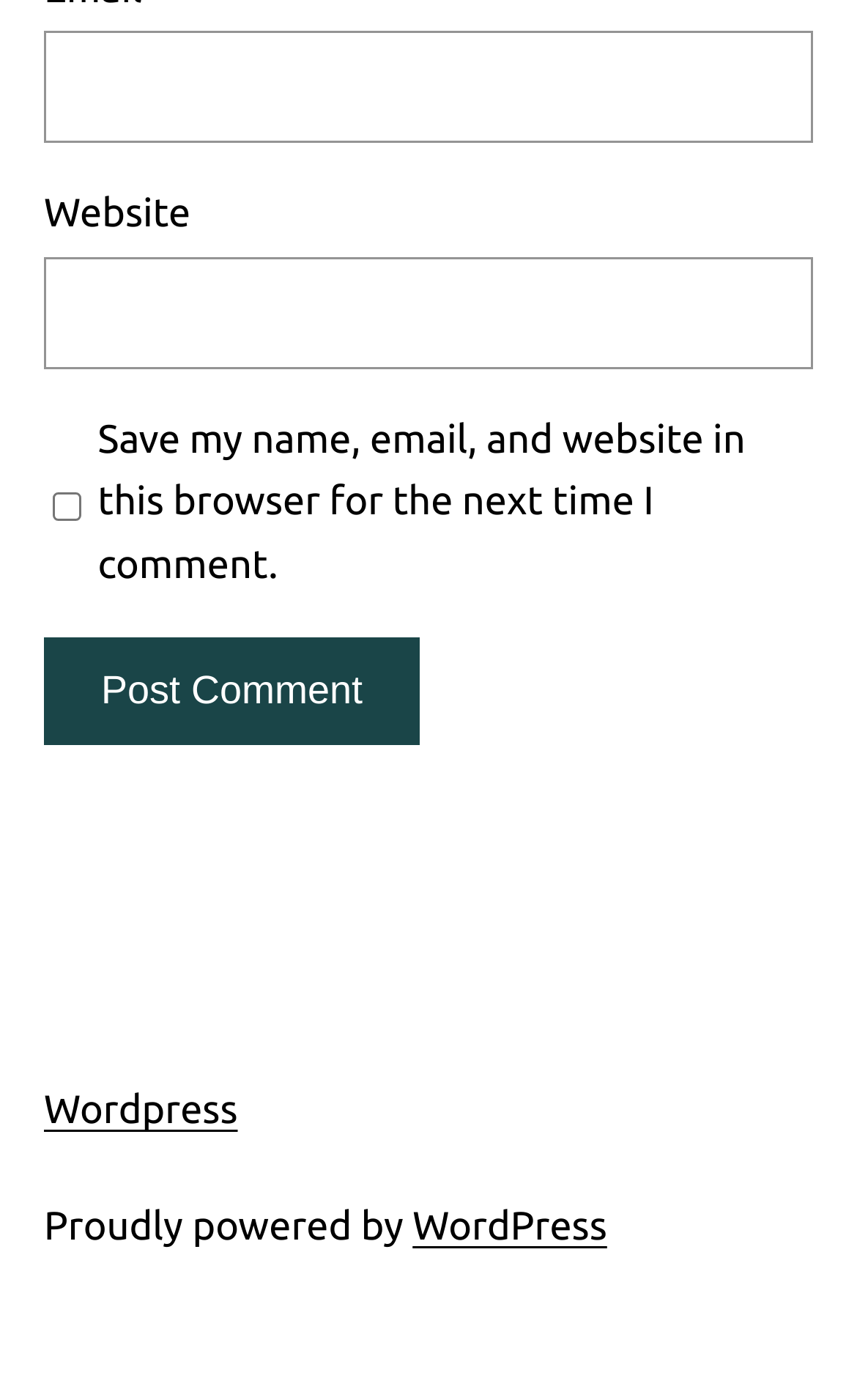With reference to the image, please provide a detailed answer to the following question: What is the function of the 'Post Comment' button?

The 'Post Comment' button is located below the textboxes and checkbox, suggesting that its function is to submit the user's comment after they have filled in the required information.